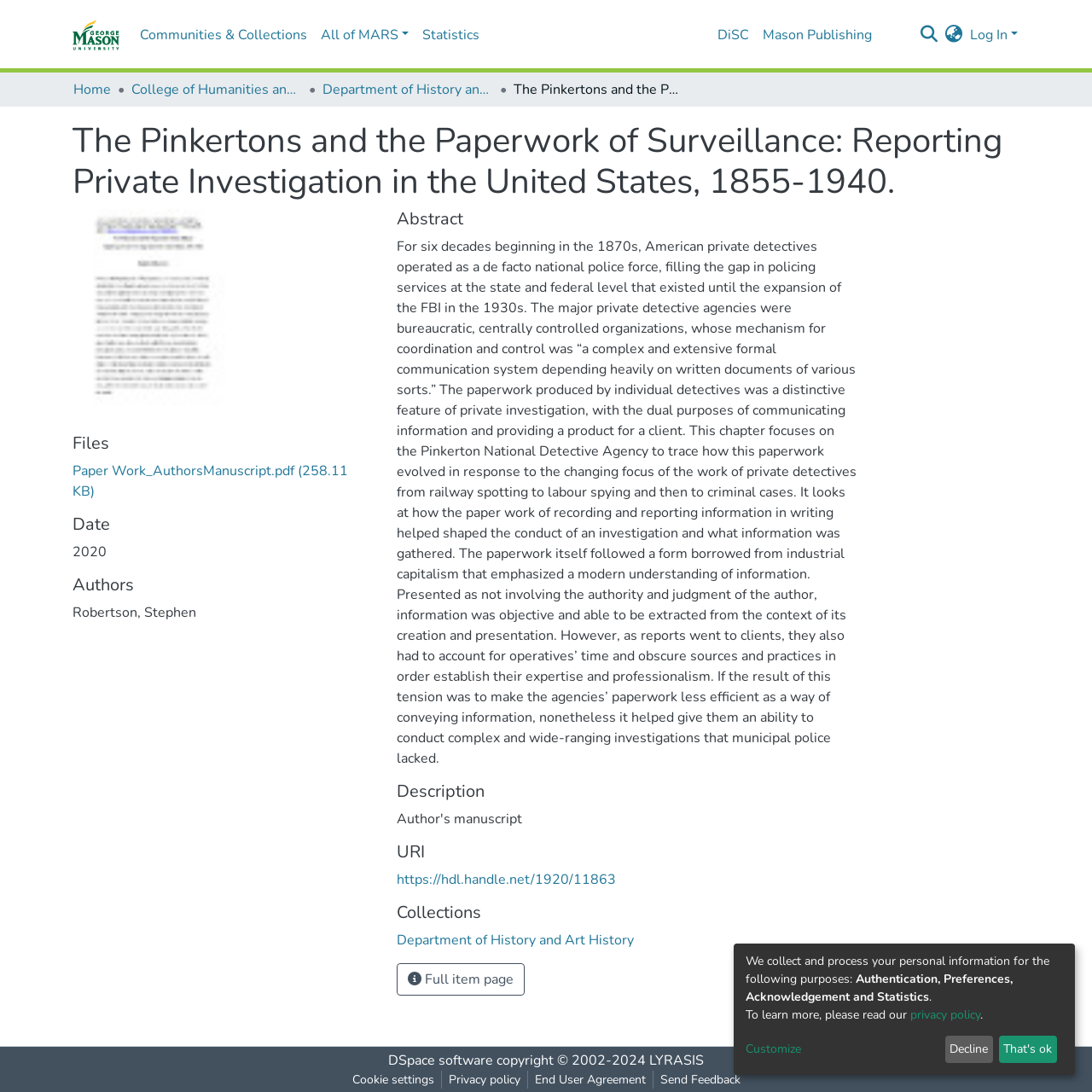Select the bounding box coordinates of the element I need to click to carry out the following instruction: "Download the Paper Work_AuthorsManuscript.pdf file".

[0.066, 0.423, 0.319, 0.459]